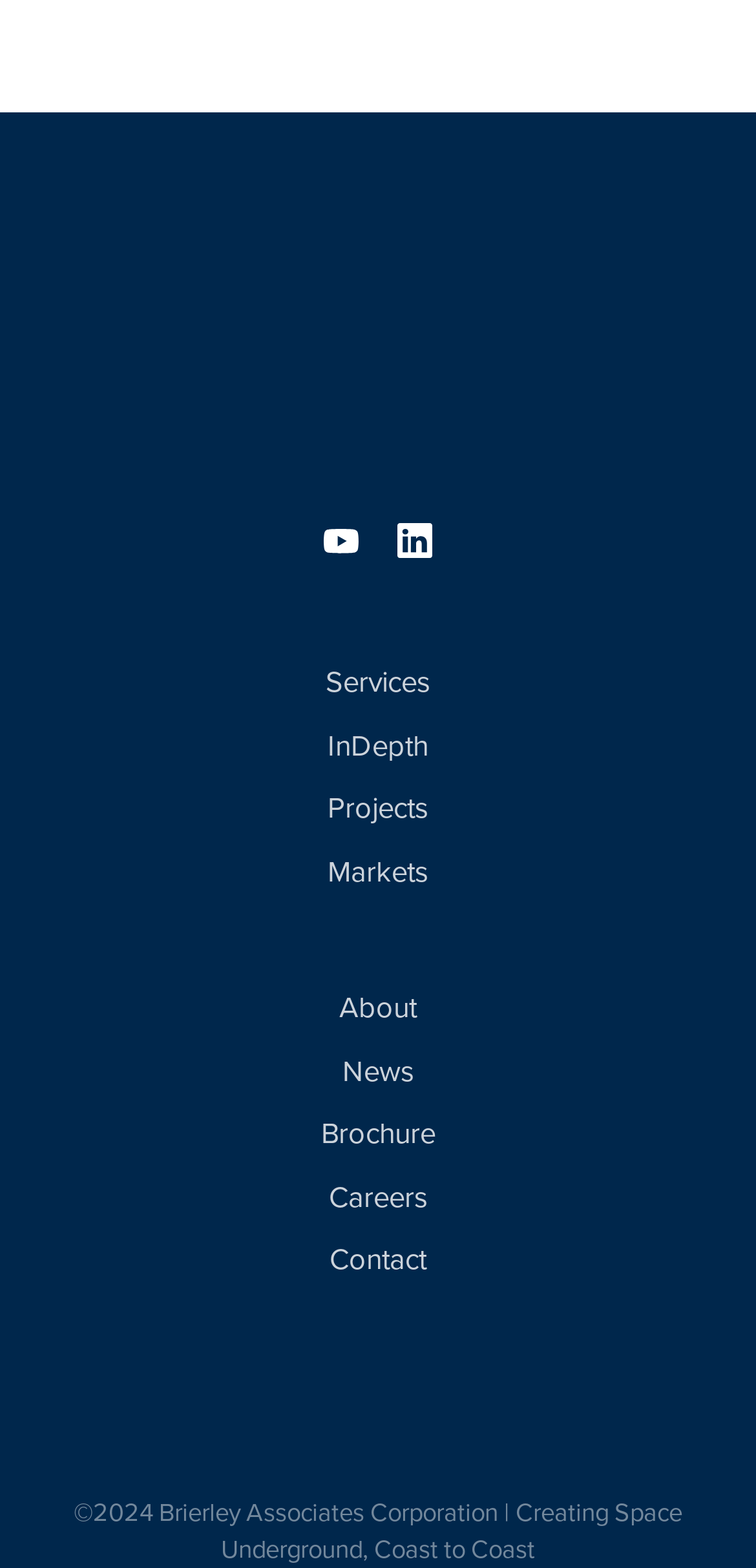What is the theme or industry of the company?
Look at the webpage screenshot and answer the question with a detailed explanation.

I inferred the theme or industry of the company by looking at the static text element at the bottom of the page, which mentions 'Creating Space Underground, Coast to Coast', suggesting that the company is involved in underground construction or related activities.